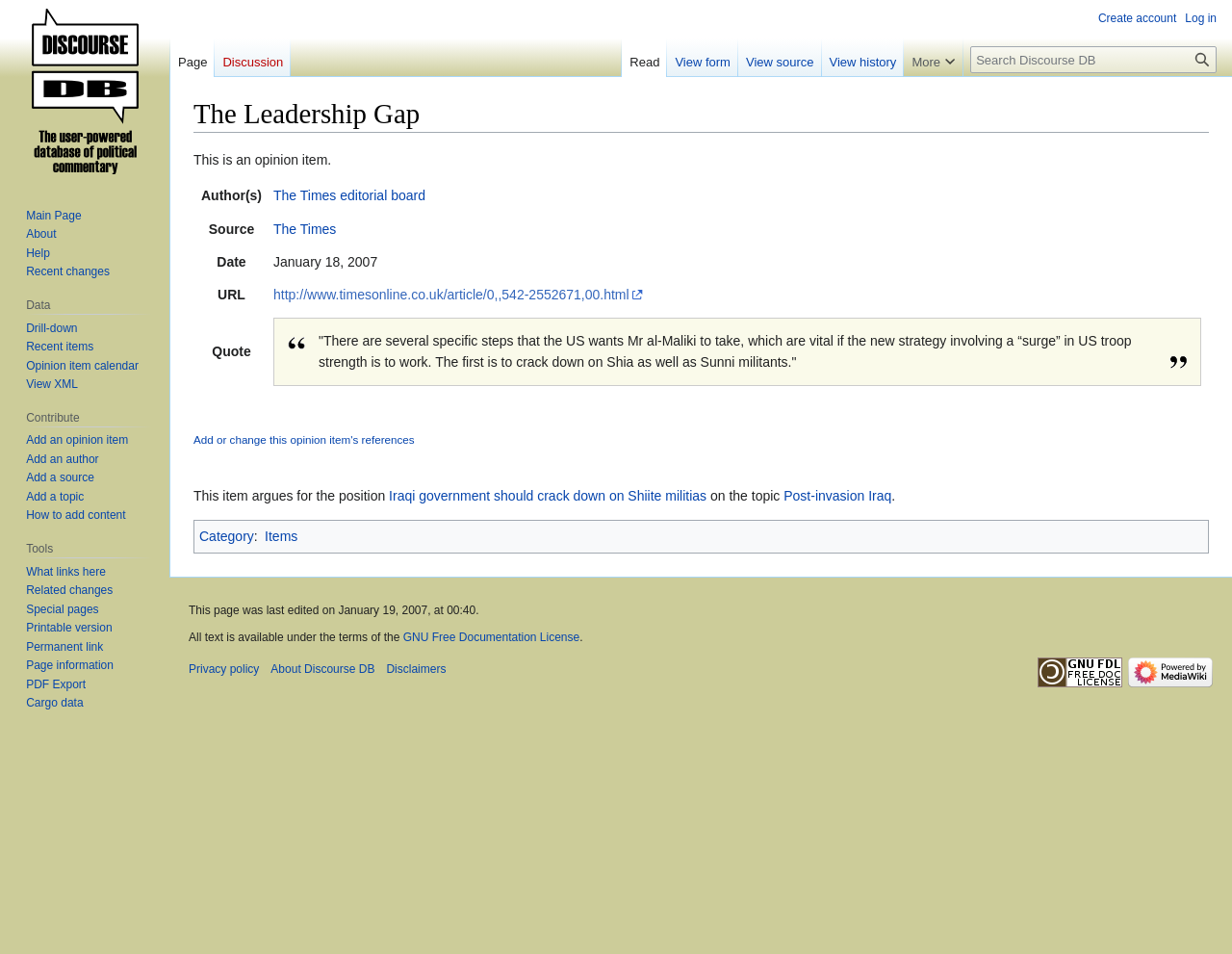Point out the bounding box coordinates of the section to click in order to follow this instruction: "Add or change this opinion item's references".

[0.157, 0.454, 0.336, 0.467]